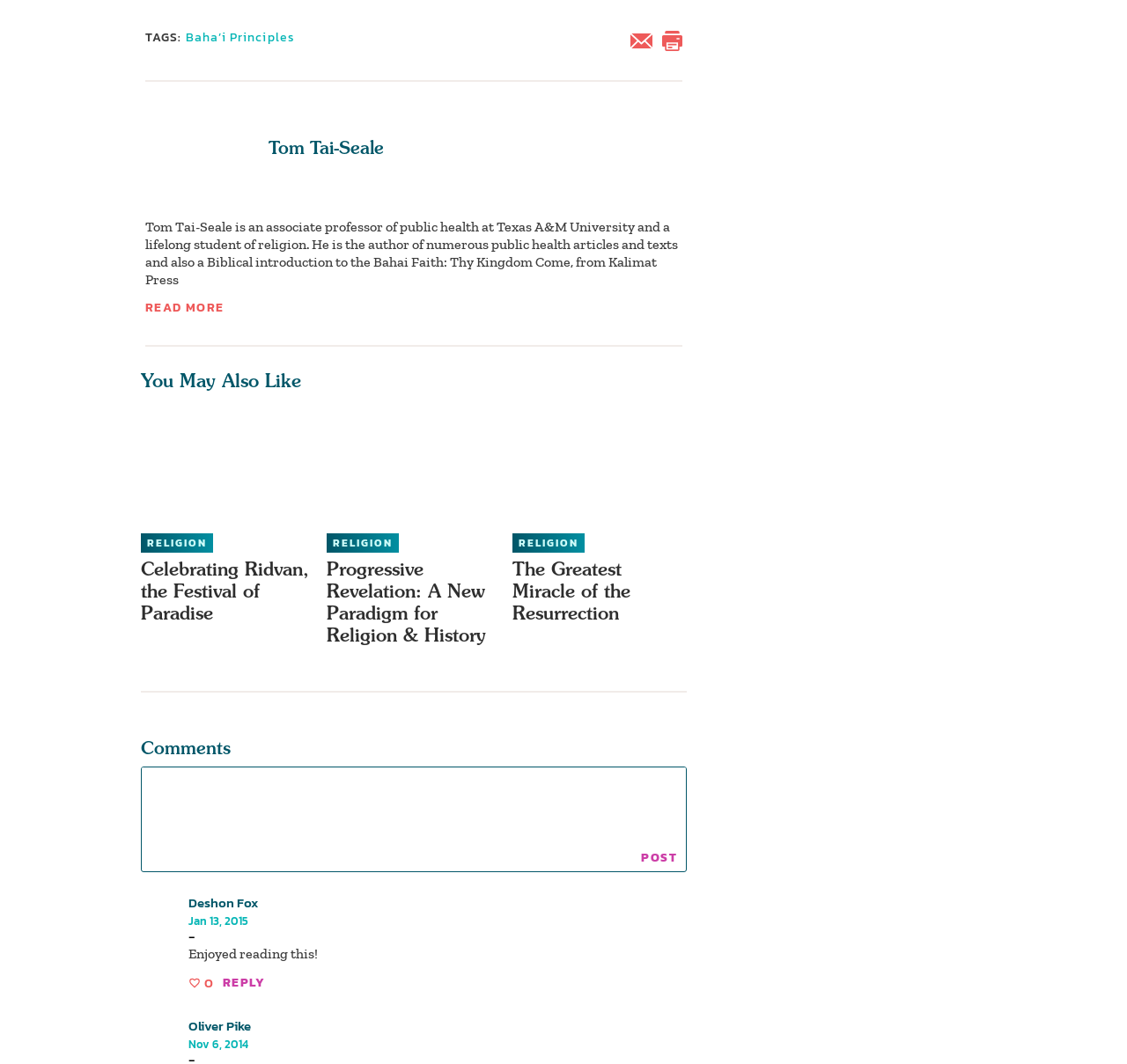What is the author of the article?
Give a one-word or short phrase answer based on the image.

Tom Tai-Seale